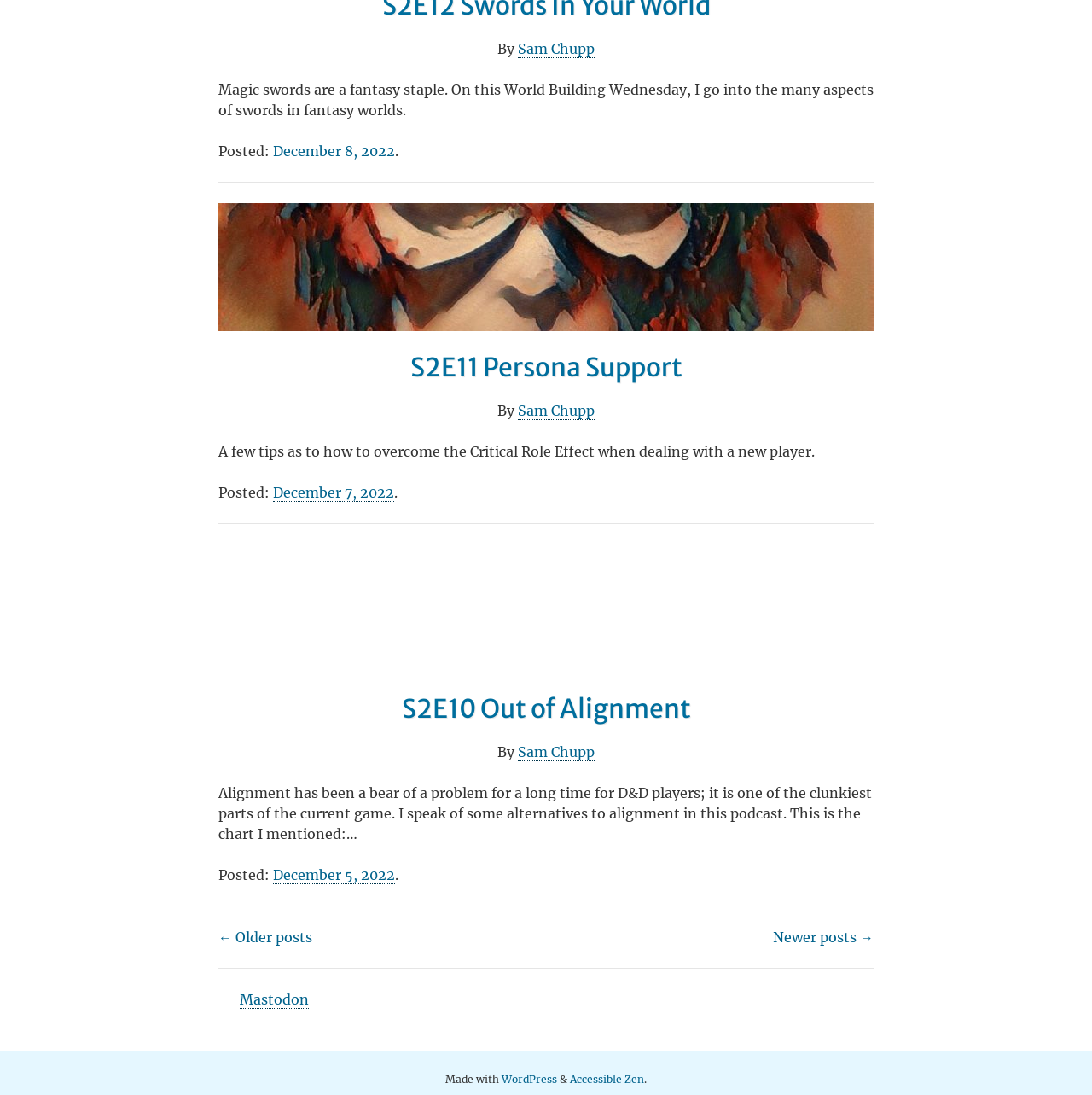Please identify the bounding box coordinates of the area that needs to be clicked to follow this instruction: "Visit the Mastodon page".

[0.219, 0.905, 0.283, 0.921]